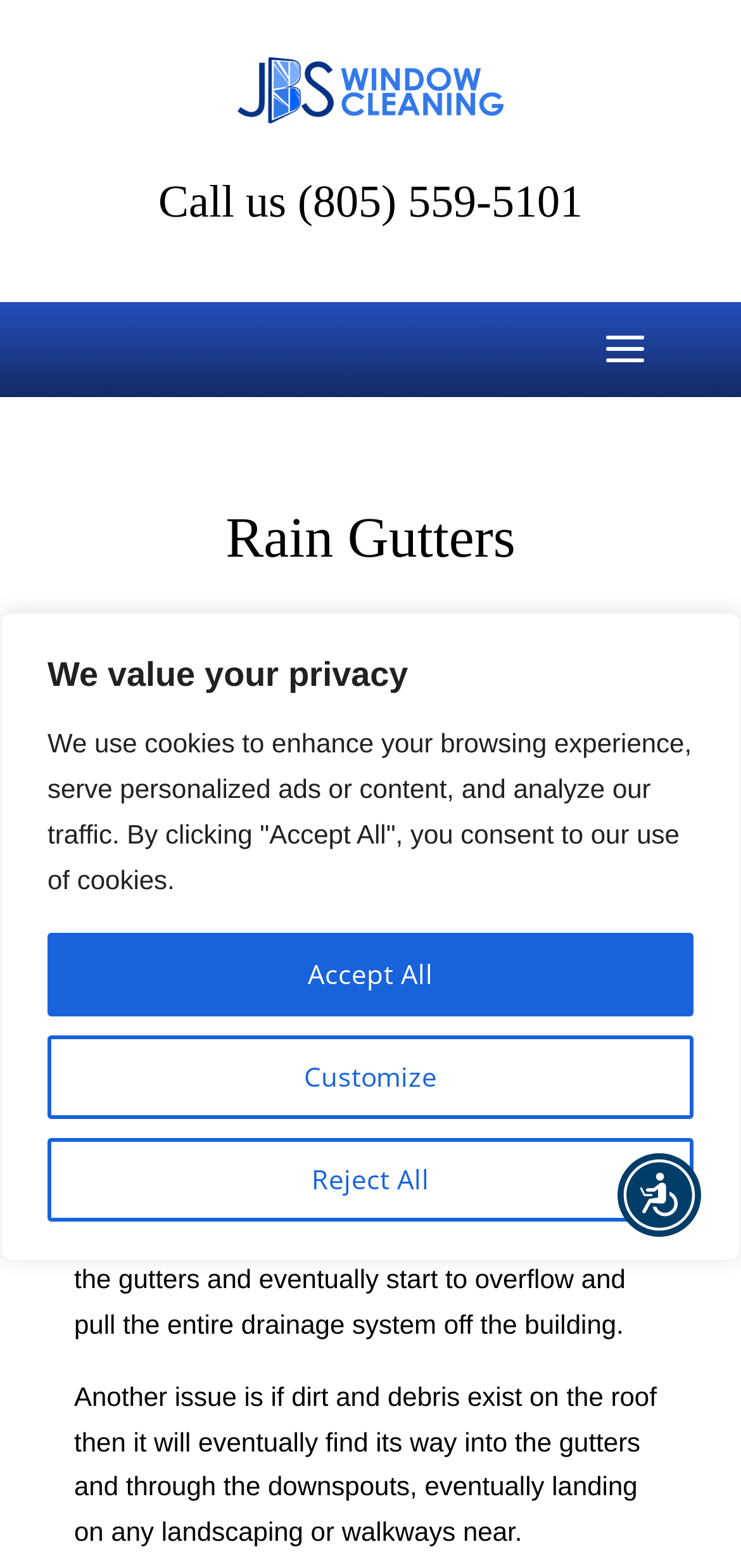Respond to the question below with a single word or phrase:
What is the importance of maintaining rain gutters?

To prevent major issues